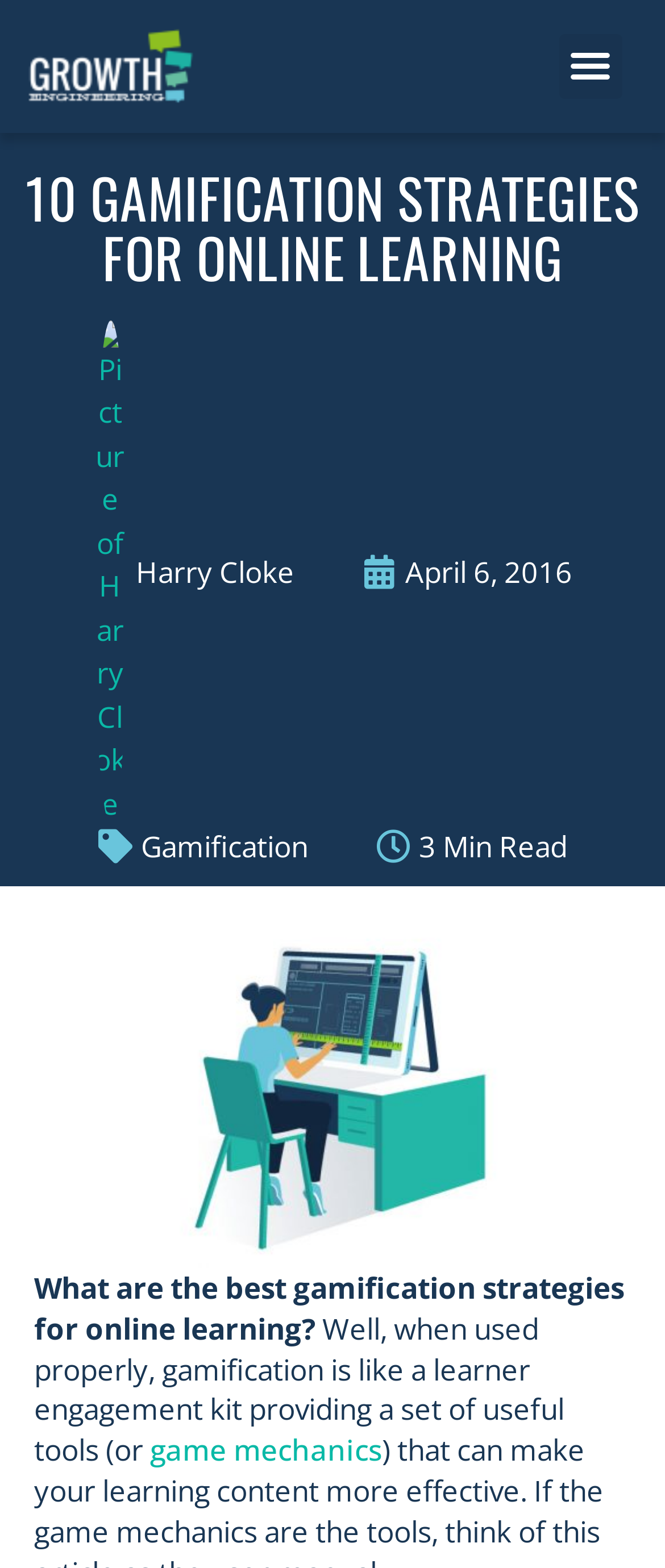How long does it take to read the article?
Please respond to the question with a detailed and well-explained answer.

I found a static text element with the text '3 Min Read', which suggests that the article can be read in 3 minutes.